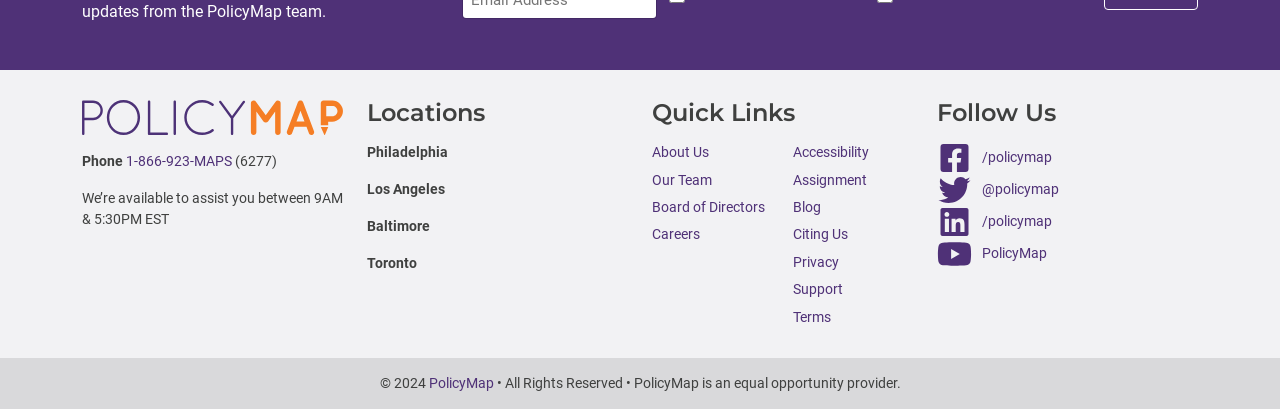How many quick links are available on the webpage?
Please use the image to provide an in-depth answer to the question.

The quick links can be found in the 'Quick Links' section of the webpage, which lists nine links: 'About Us', 'Our Team', 'Board of Directors', 'Careers', 'Accessibility', 'Assignment', 'Blog', 'Citing Us', and 'Privacy'.